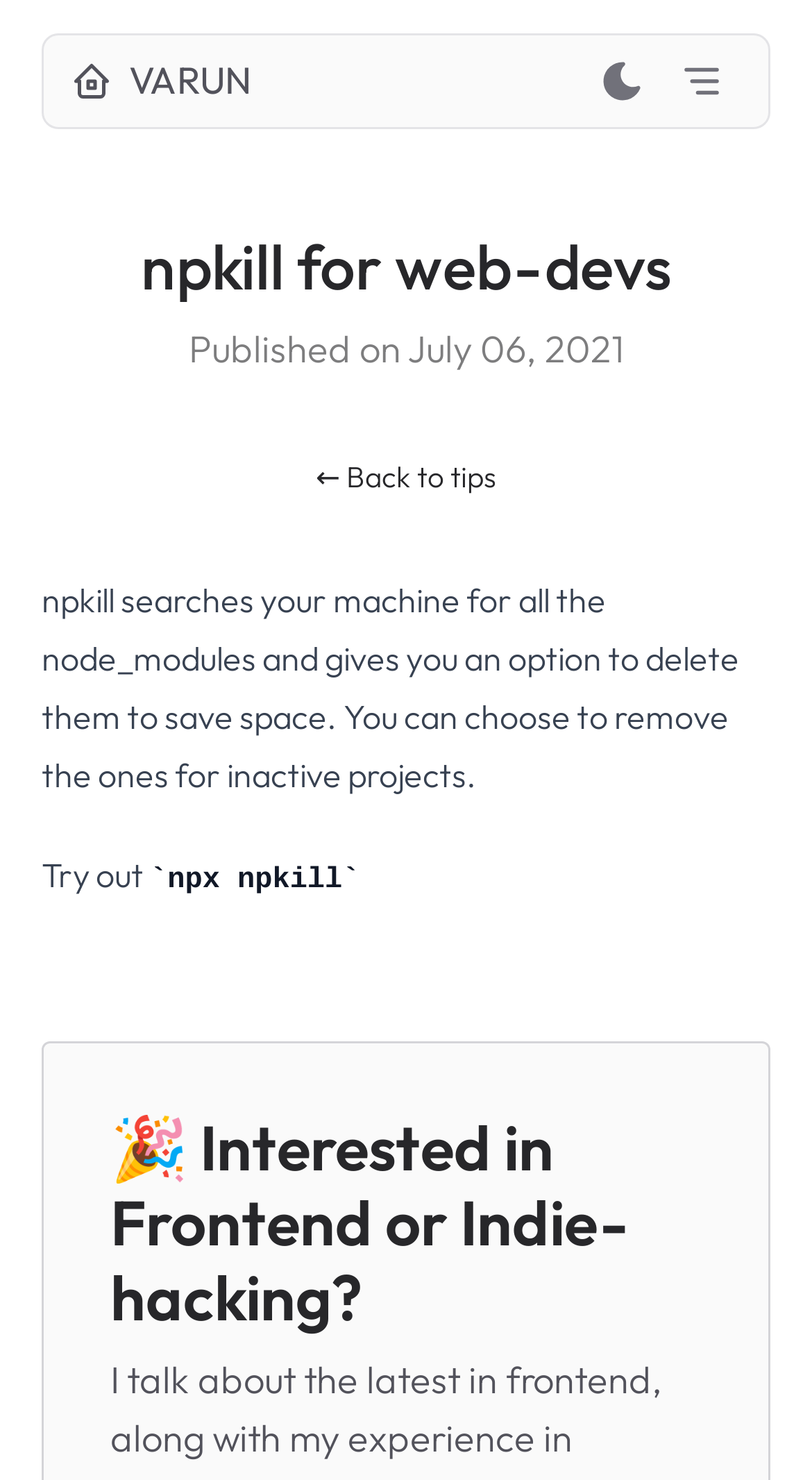Using the given element description, provide the bounding box coordinates (top-left x, top-left y, bottom-right x, bottom-right y) for the corresponding UI element in the screenshot: parent_node: VARUN aria-label="Toggle dark mode"

[0.815, 0.034, 0.913, 0.076]